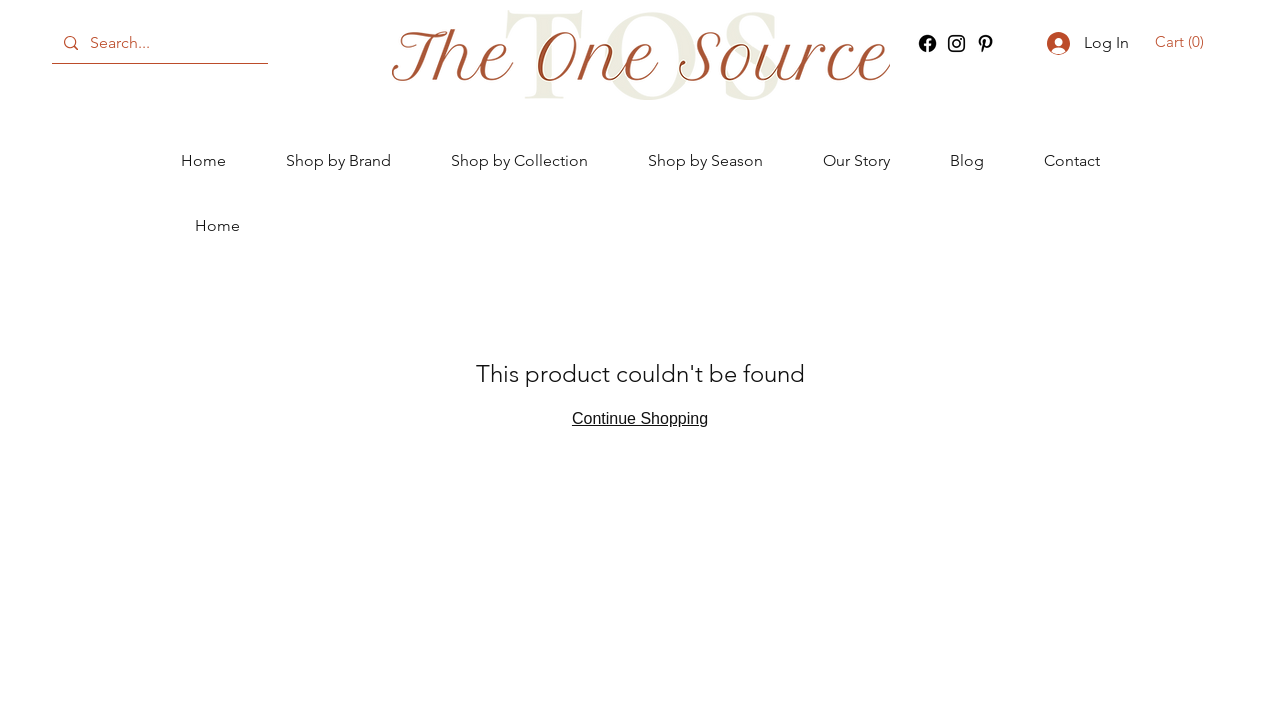Respond to the question below with a concise word or phrase:
How many social media links are present?

3